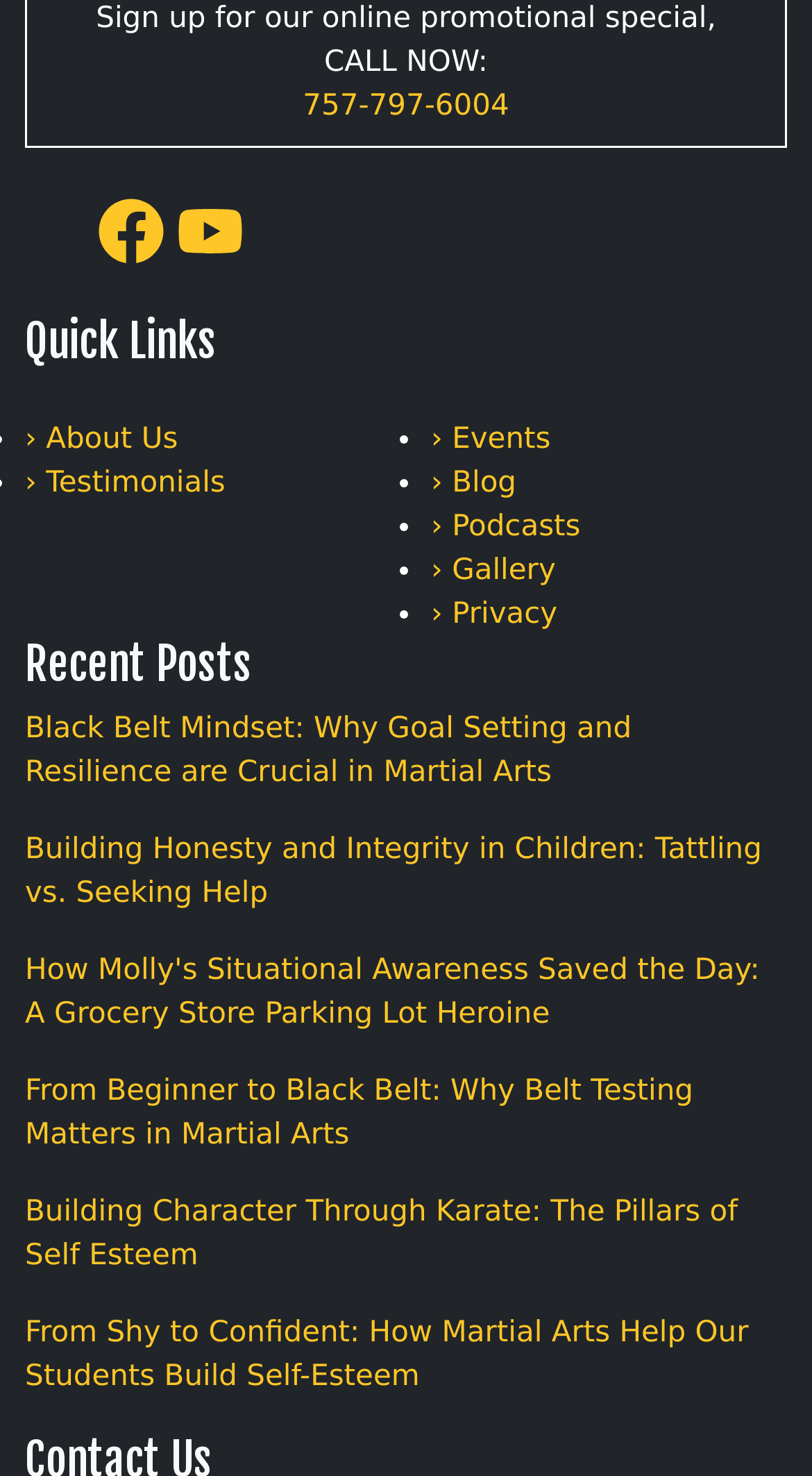Please reply to the following question using a single word or phrase: 
What is the title of the section that lists 'About Us', 'Testimonials', etc.?

Quick Links